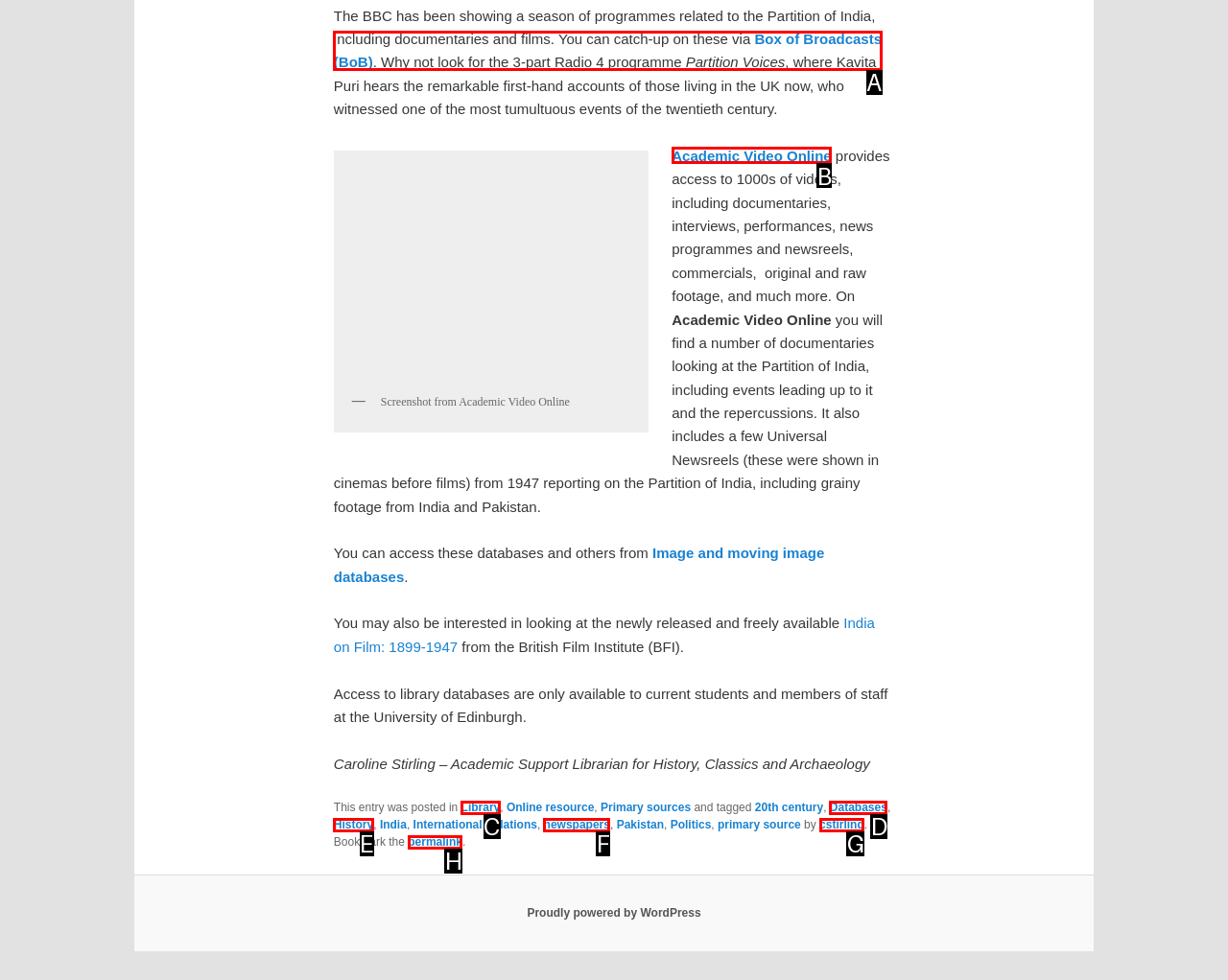Using the provided description: Blog, select the most fitting option and return its letter directly from the choices.

None